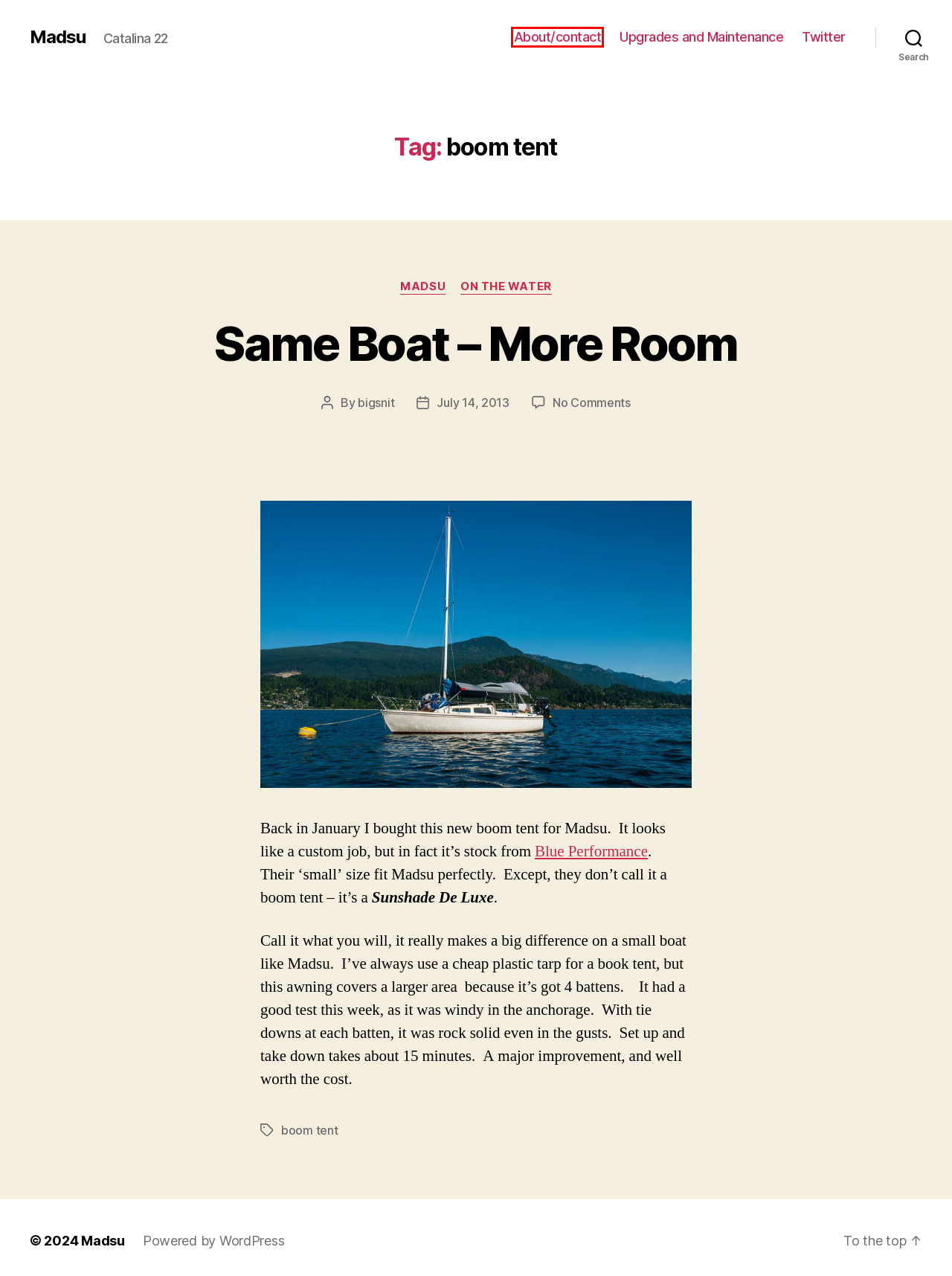Analyze the given webpage screenshot and identify the UI element within the red bounding box. Select the webpage description that best matches what you expect the new webpage to look like after clicking the element. Here are the candidates:
A. Madsu | Madsu
B. bigsnit | Madsu
C. Blog Tool, Publishing Platform, and CMS – WordPress.org
D. Same Boat – More Room | Madsu
E. On The Water | Madsu
F. About the Madsu.ca website | Madsu
G. Madsu
H. Madsu Catalina 22 on Twitter | Madsu

F